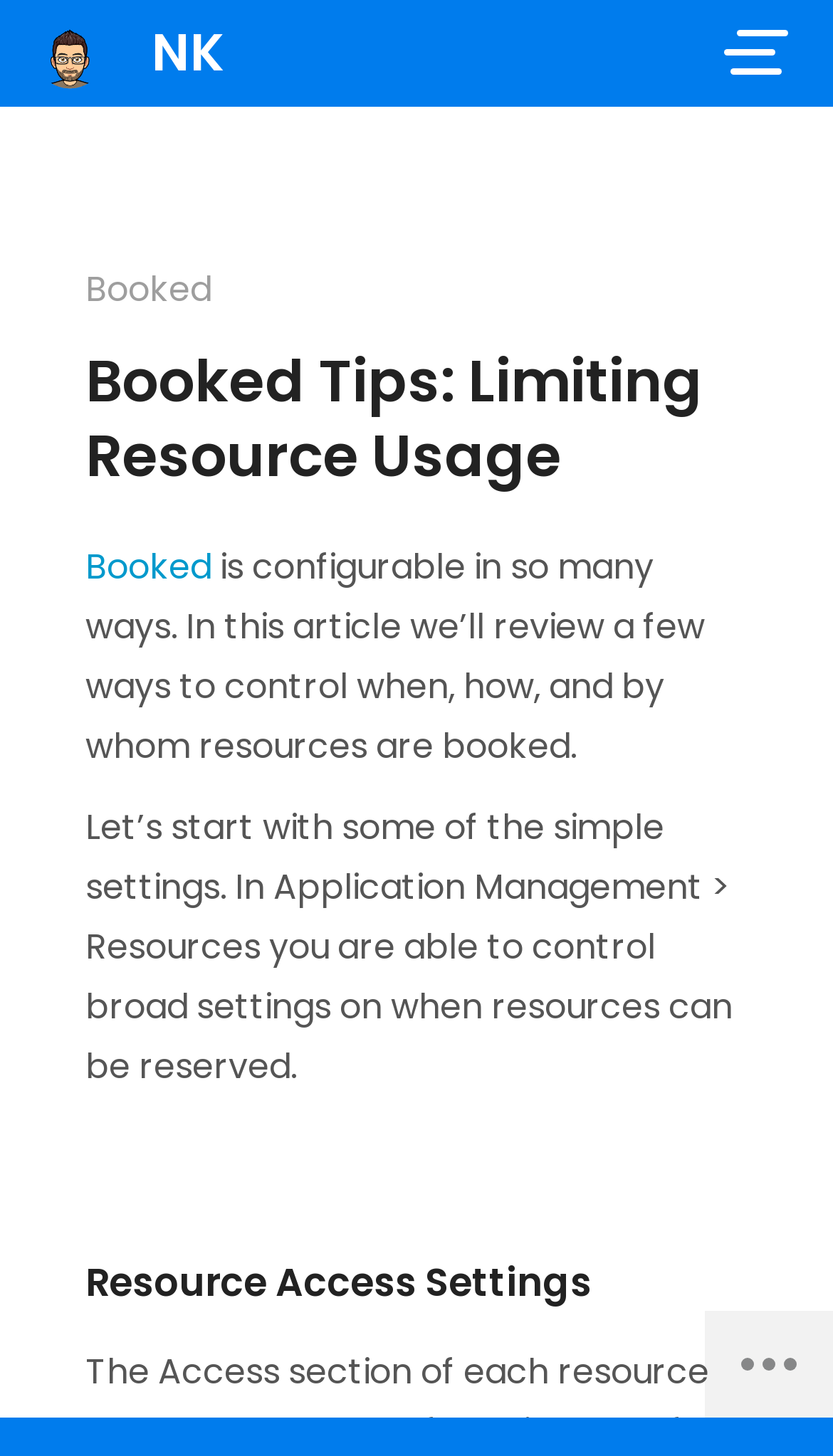How many images are on the webpage?
Answer the question in as much detail as possible.

There are two image elements on the webpage, one is an image element with the text 'image' and the other is a figure element, both of which are used to display images on the webpage.